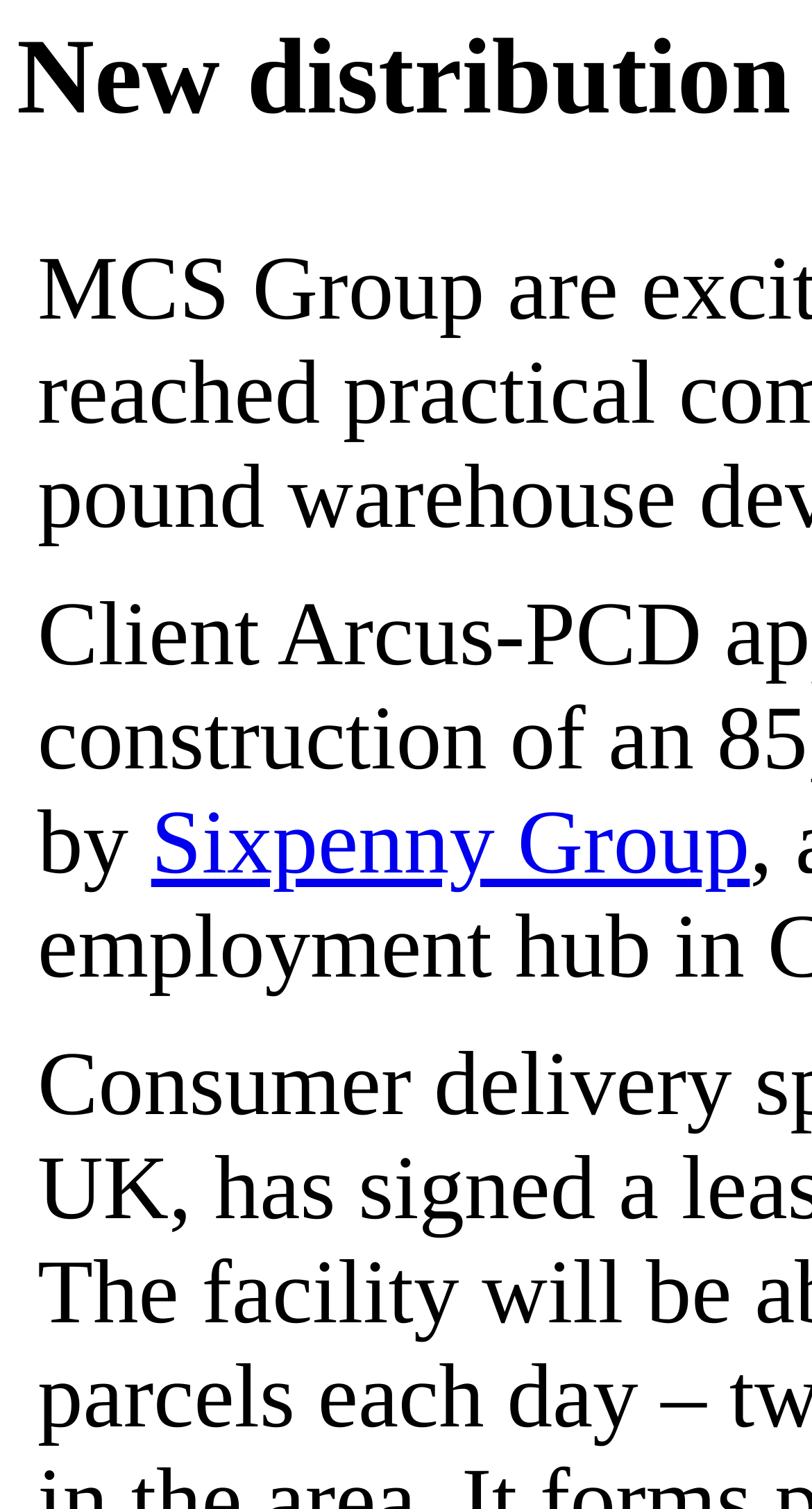Using the webpage screenshot, find the UI element described by Sixpenny Group. Provide the bounding box coordinates in the format (top-left x, top-left y, bottom-right x, bottom-right y), ensuring all values are floating point numbers between 0 and 1.

[0.186, 0.526, 0.923, 0.593]